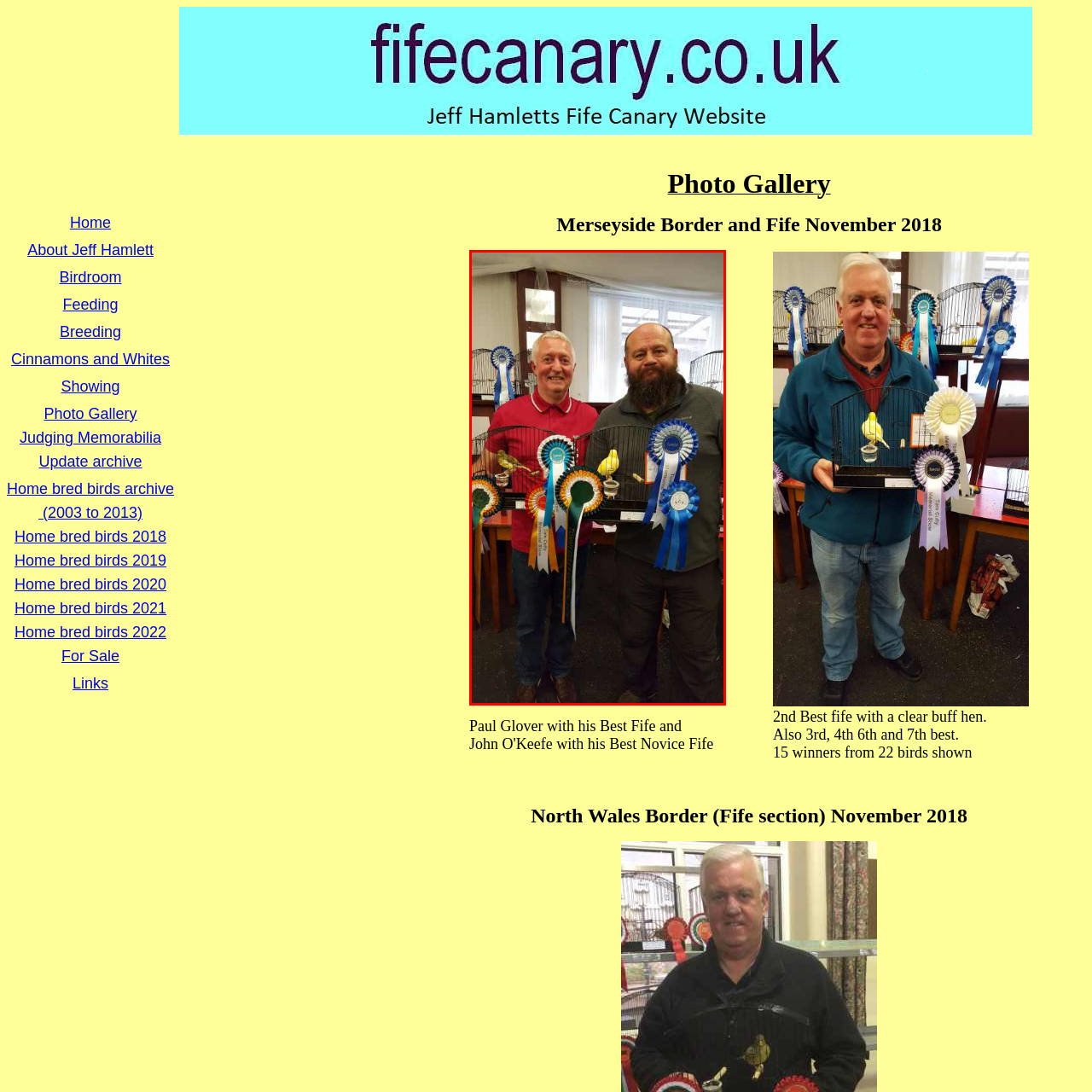How many exhibitors are standing side by side?
Please examine the image within the red bounding box and provide a comprehensive answer based on the visual details you observe.

The caption describes two proud participants standing side by side, each holding a large birdcage, indicating that there are two exhibitors in the scene.